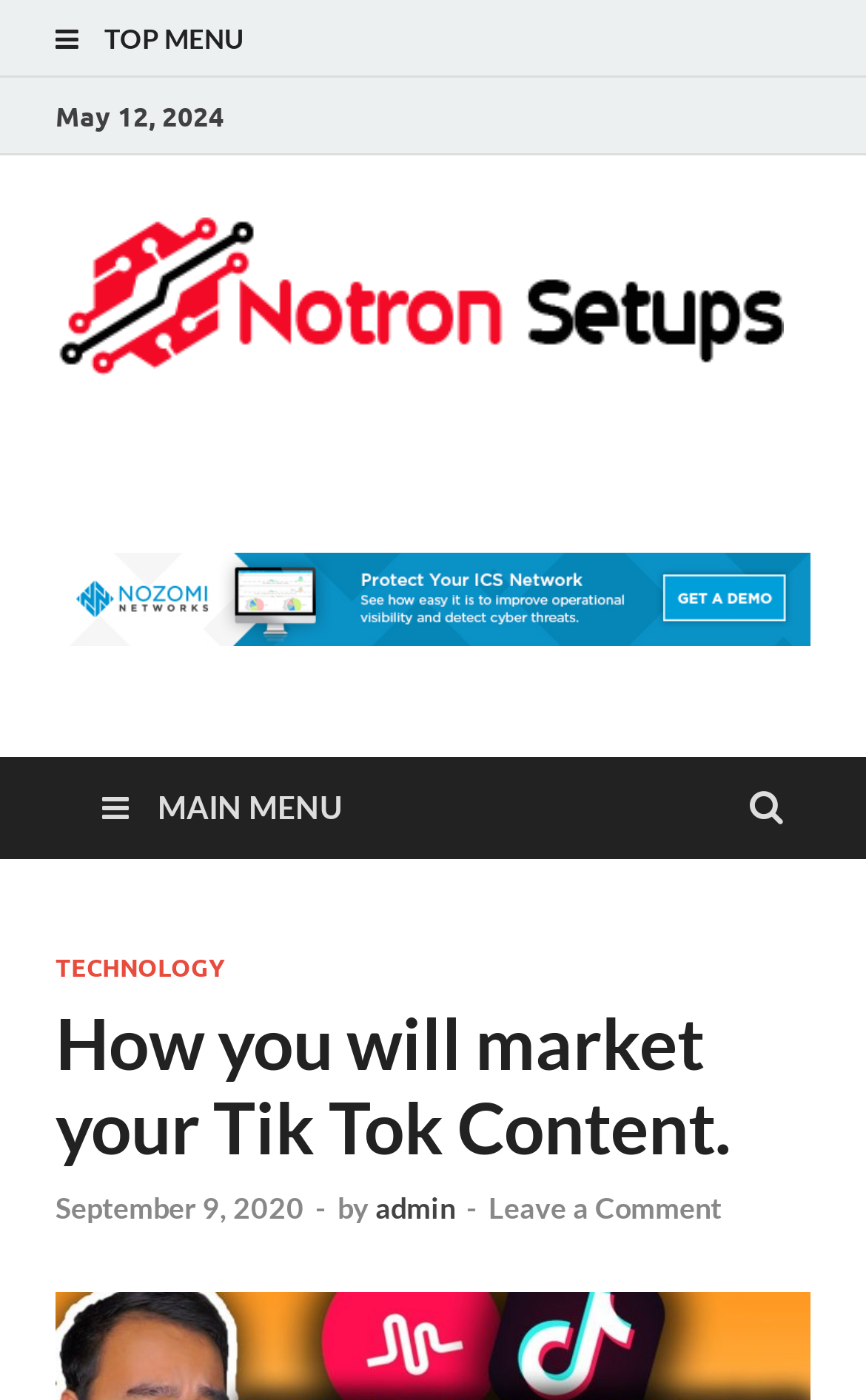Please mark the clickable region by giving the bounding box coordinates needed to complete this instruction: "Leave a comment".

[0.564, 0.85, 0.833, 0.875]